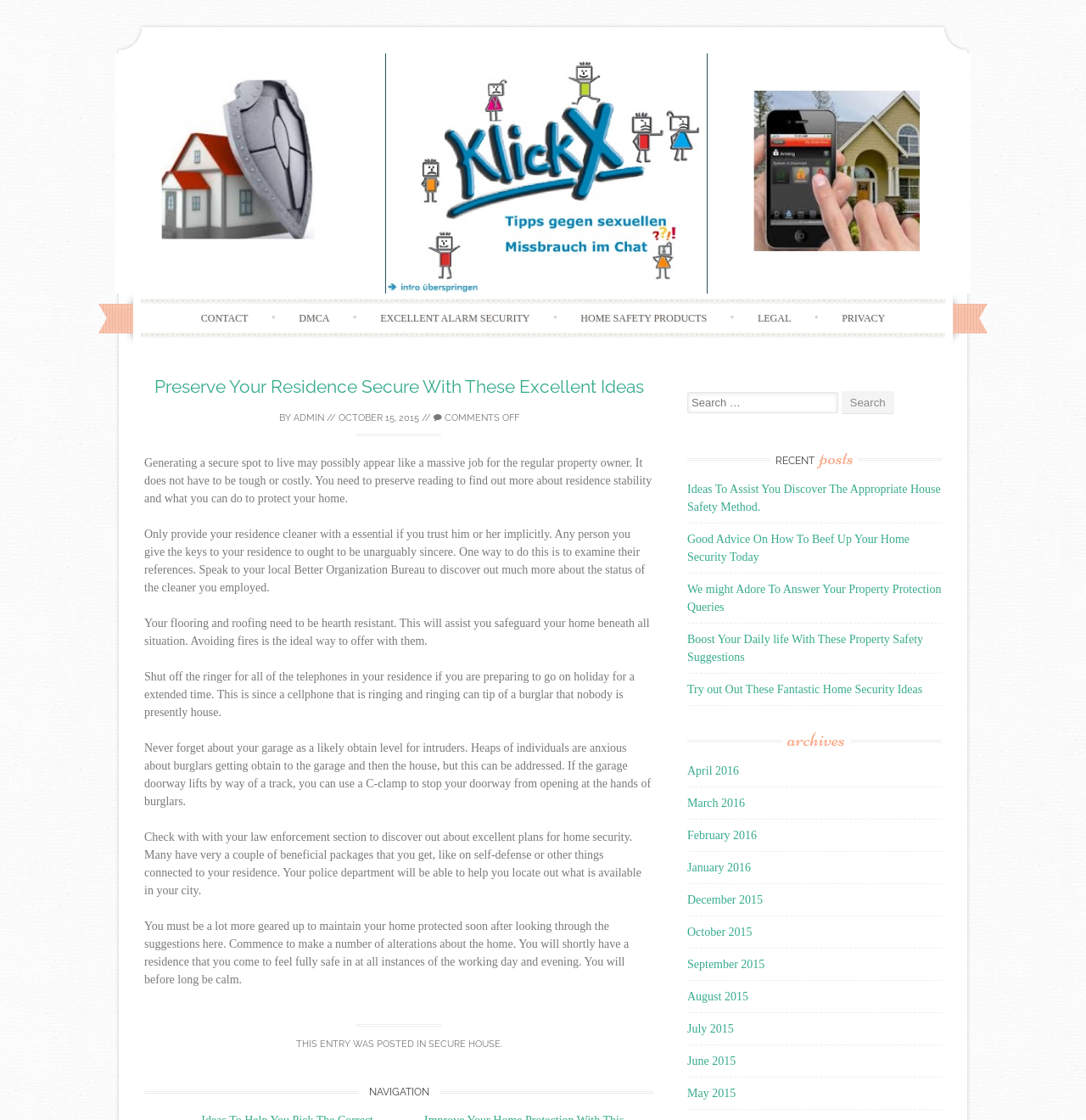Use one word or a short phrase to answer the question provided: 
What is the purpose of the search box on the webpage?

To search for content